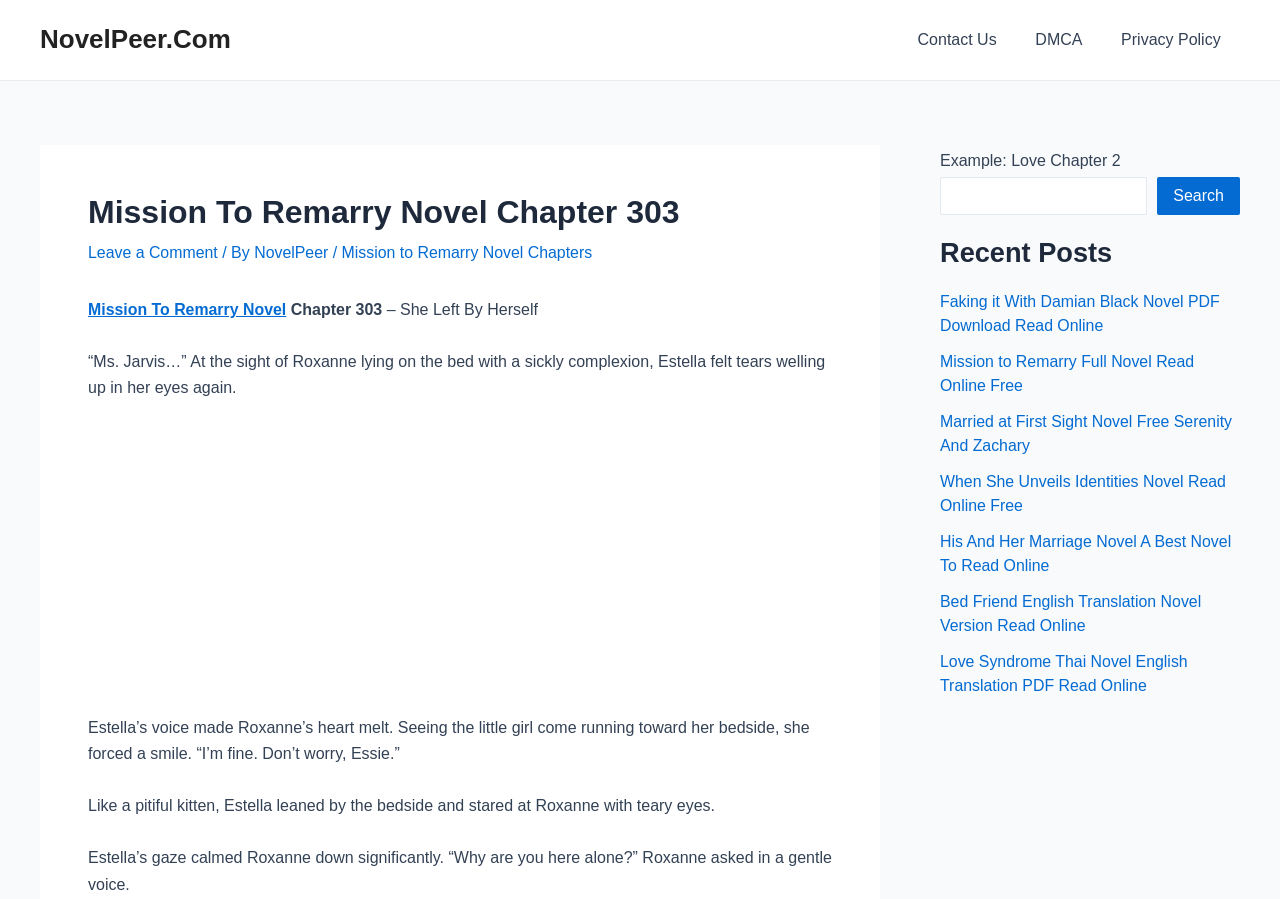Find and specify the bounding box coordinates that correspond to the clickable region for the instruction: "Visit NovelPeer website".

[0.031, 0.027, 0.18, 0.061]